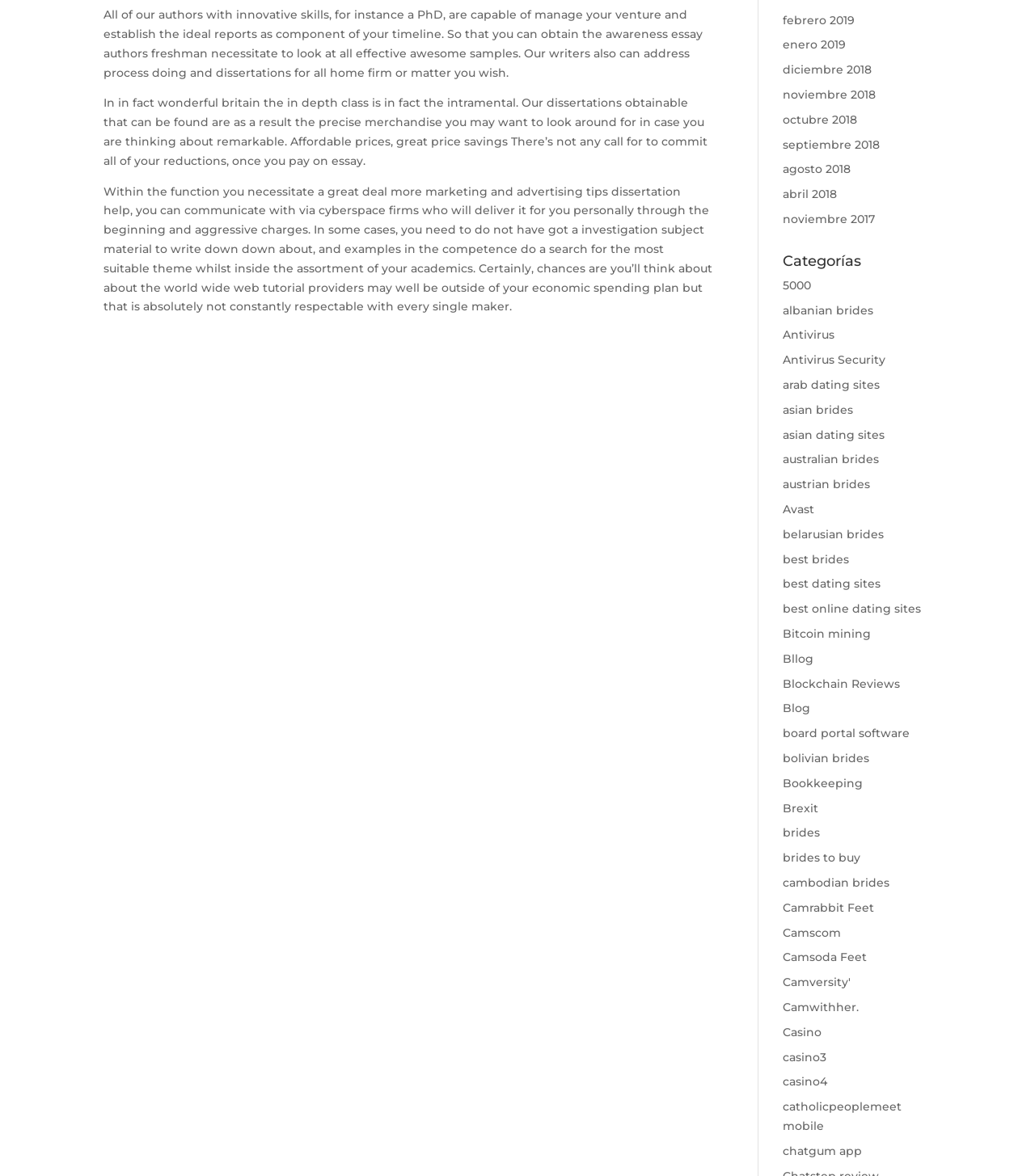What type of links are listed on the right side of the webpage?
Refer to the image and provide a one-word or short phrase answer.

Category links